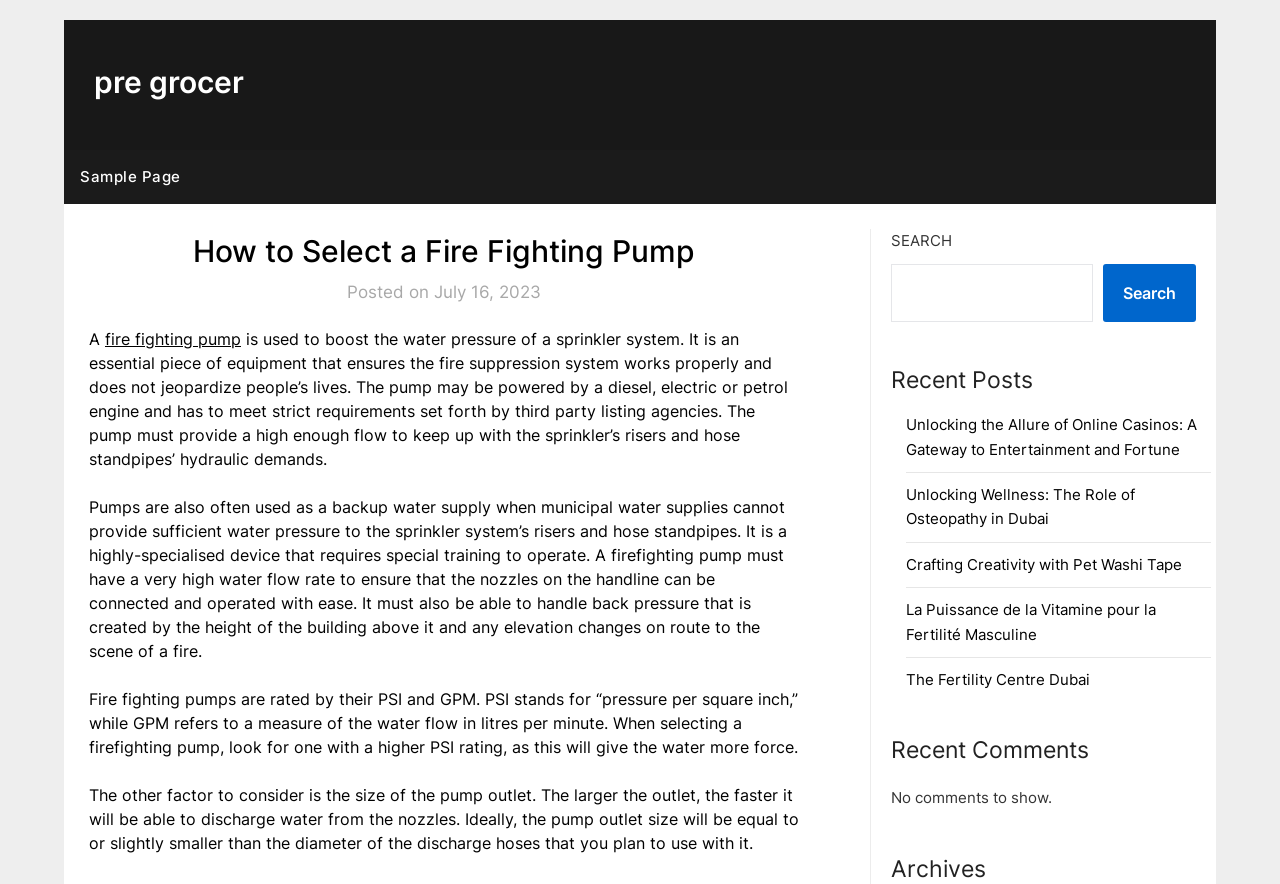Find the bounding box coordinates of the element to click in order to complete this instruction: "read the recent post about online casinos". The bounding box coordinates must be four float numbers between 0 and 1, denoted as [left, top, right, bottom].

[0.708, 0.47, 0.935, 0.519]